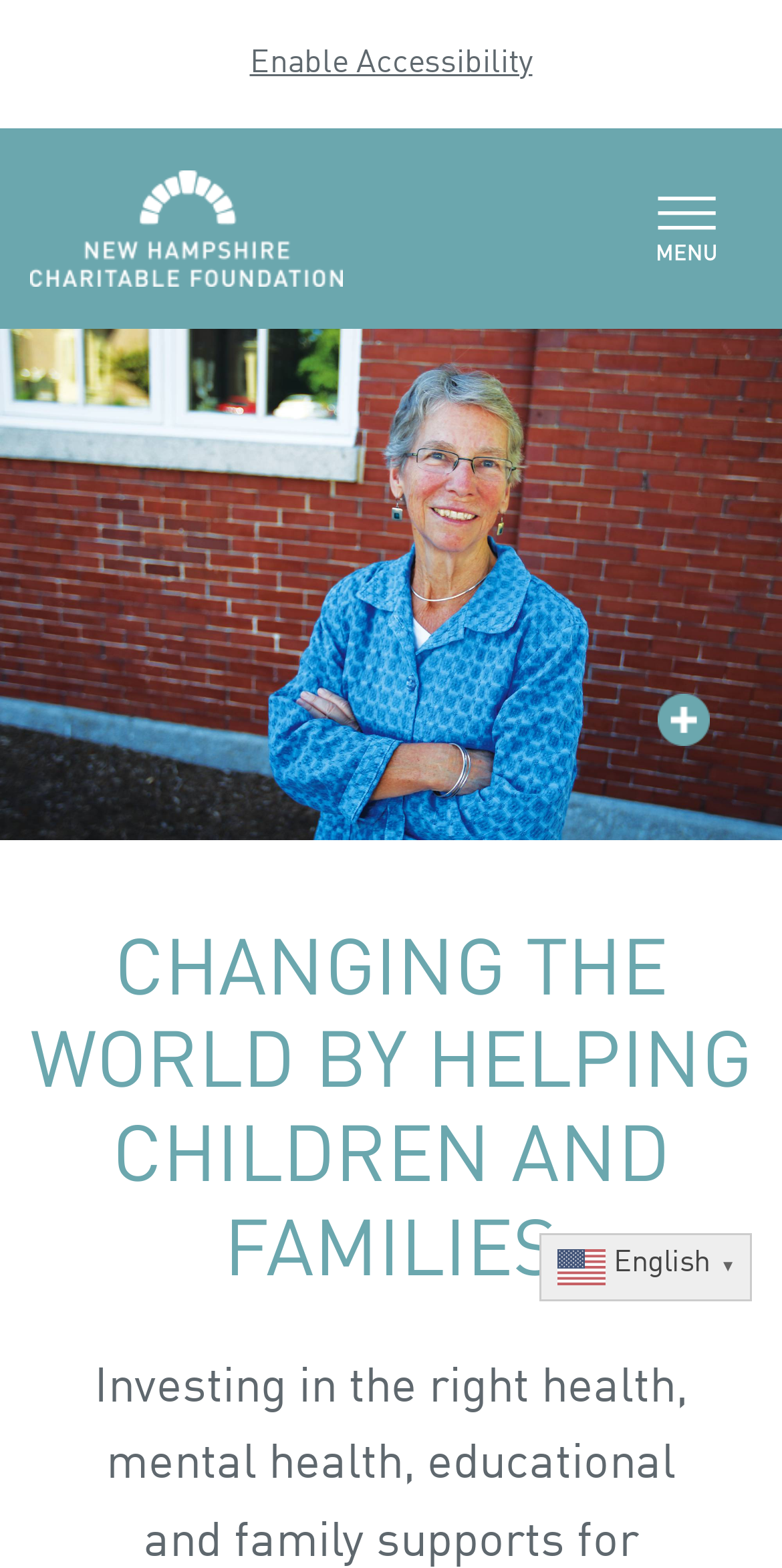How many links are there in the top navigation bar?
Refer to the image and provide a concise answer in one word or phrase.

3